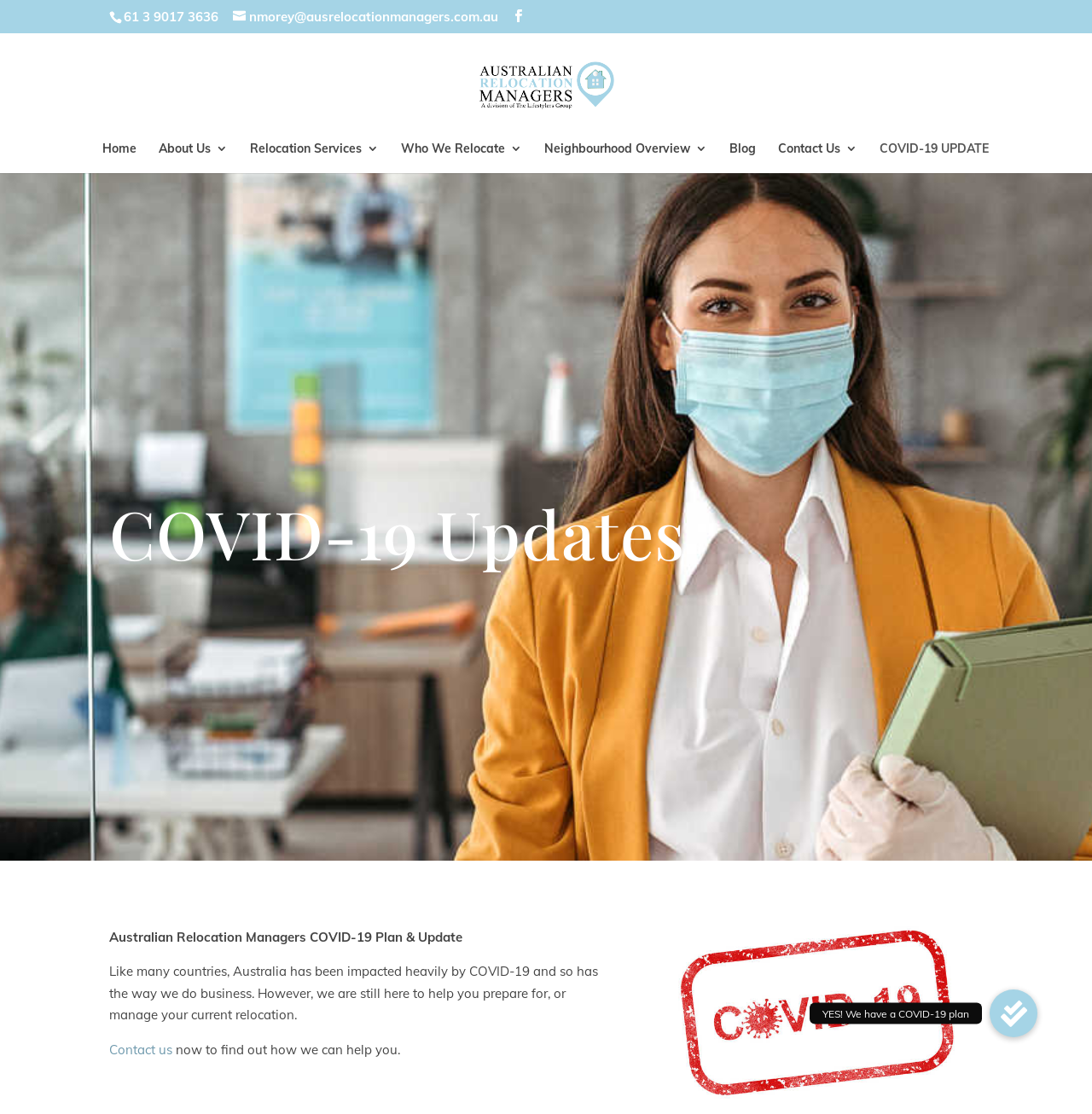What is the phone number of Australian Relocation Managers?
Based on the content of the image, thoroughly explain and answer the question.

I found the phone number by looking at the top section of the webpage, where the company's contact information is displayed. The phone number is written in a static text element.